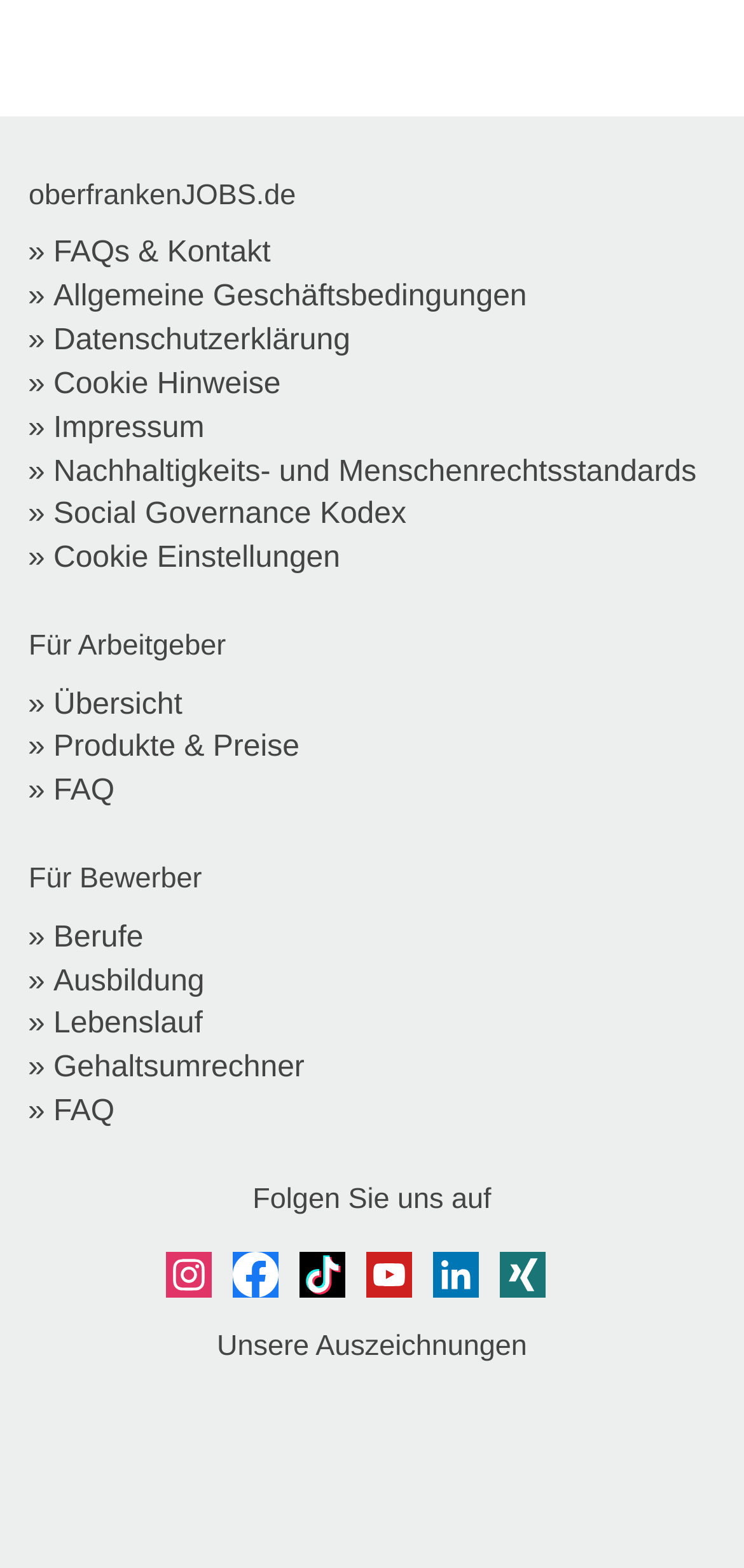Identify the bounding box coordinates of the region I need to click to complete this instruction: "View the team page".

None